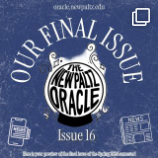Give a thorough caption of the image, focusing on all visible elements.

The image features the cover of the final issue, labeled "OUR FINAL ISSUE," from The New Paltz Oracle, designated as Issue 16. The design incorporates a blue background, prominently displaying the publication's name in bold lettering amid musical notes and illustrated elements. This issue marks a significant moment for the publication, signaling the end of its current cycle. A tagline at the bottom invites readers to engage with the content and reflects on the journey of the publication within the university community, emphasizing its role in reporting and connecting students throughout its tenure.